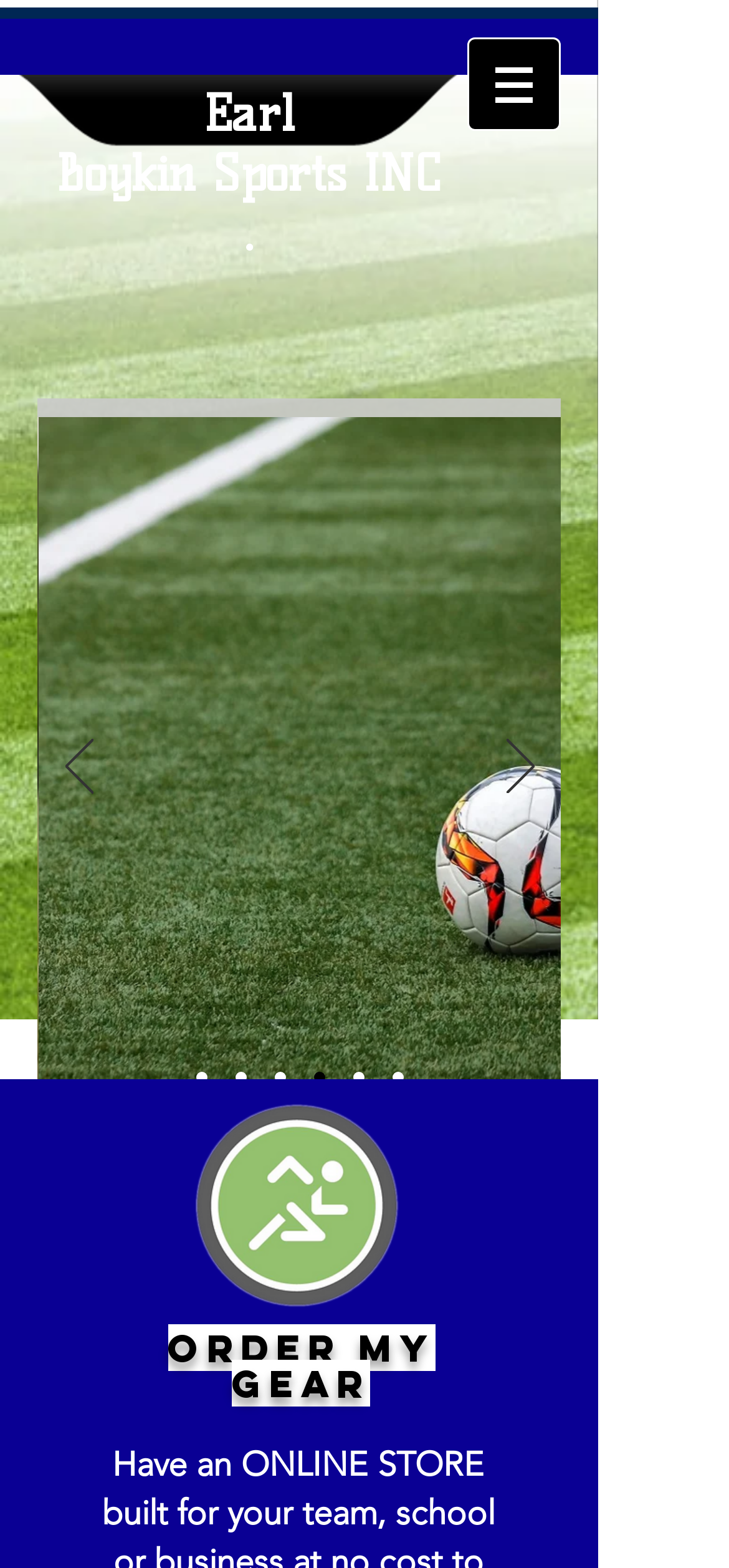Please provide a one-word or phrase answer to the question: 
What is the purpose of the 'ORDER MY GEAR' section?

To order gear